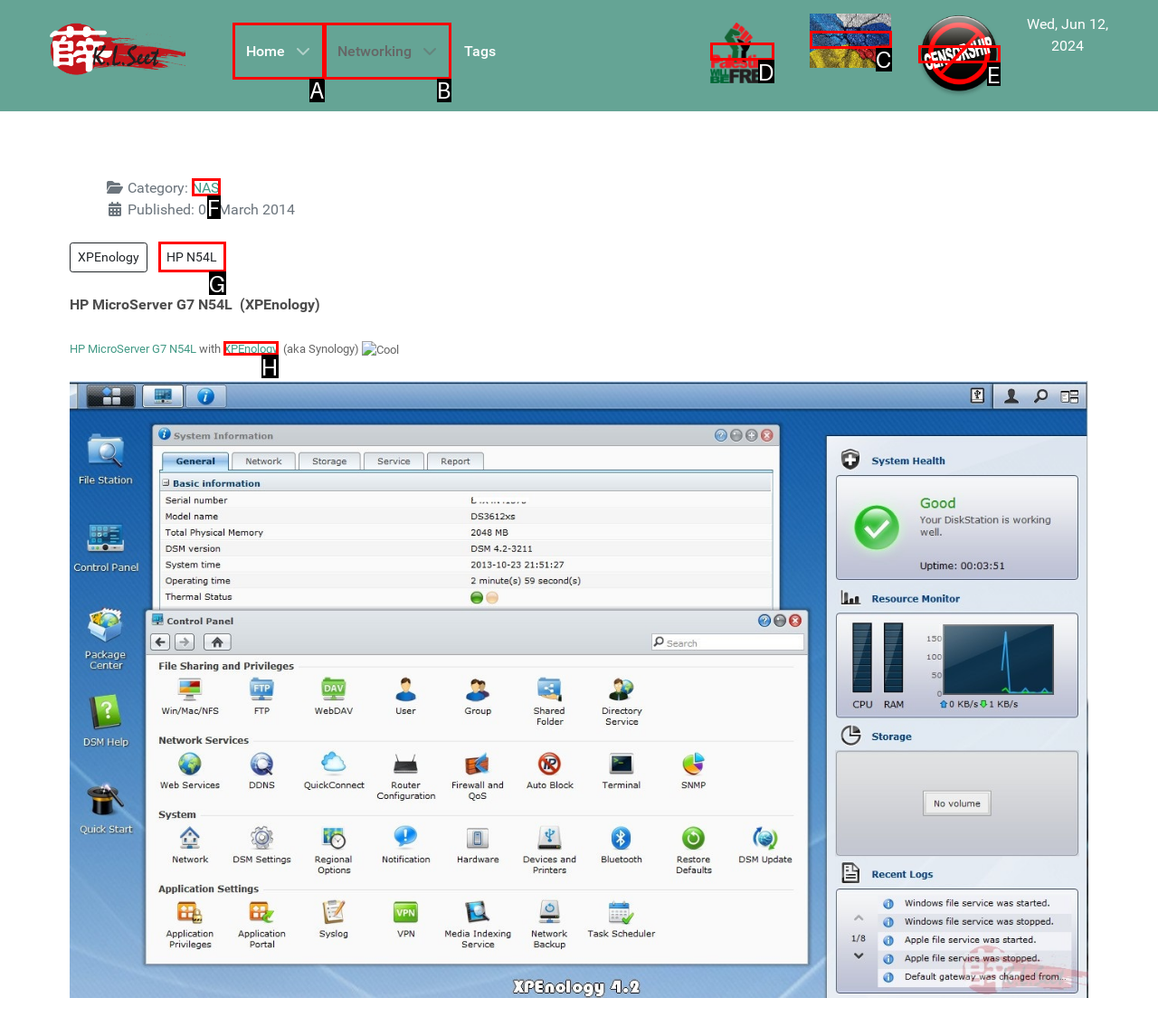Pick the option that corresponds to: link: TEES LinkedIn
Provide the letter of the correct choice.

None